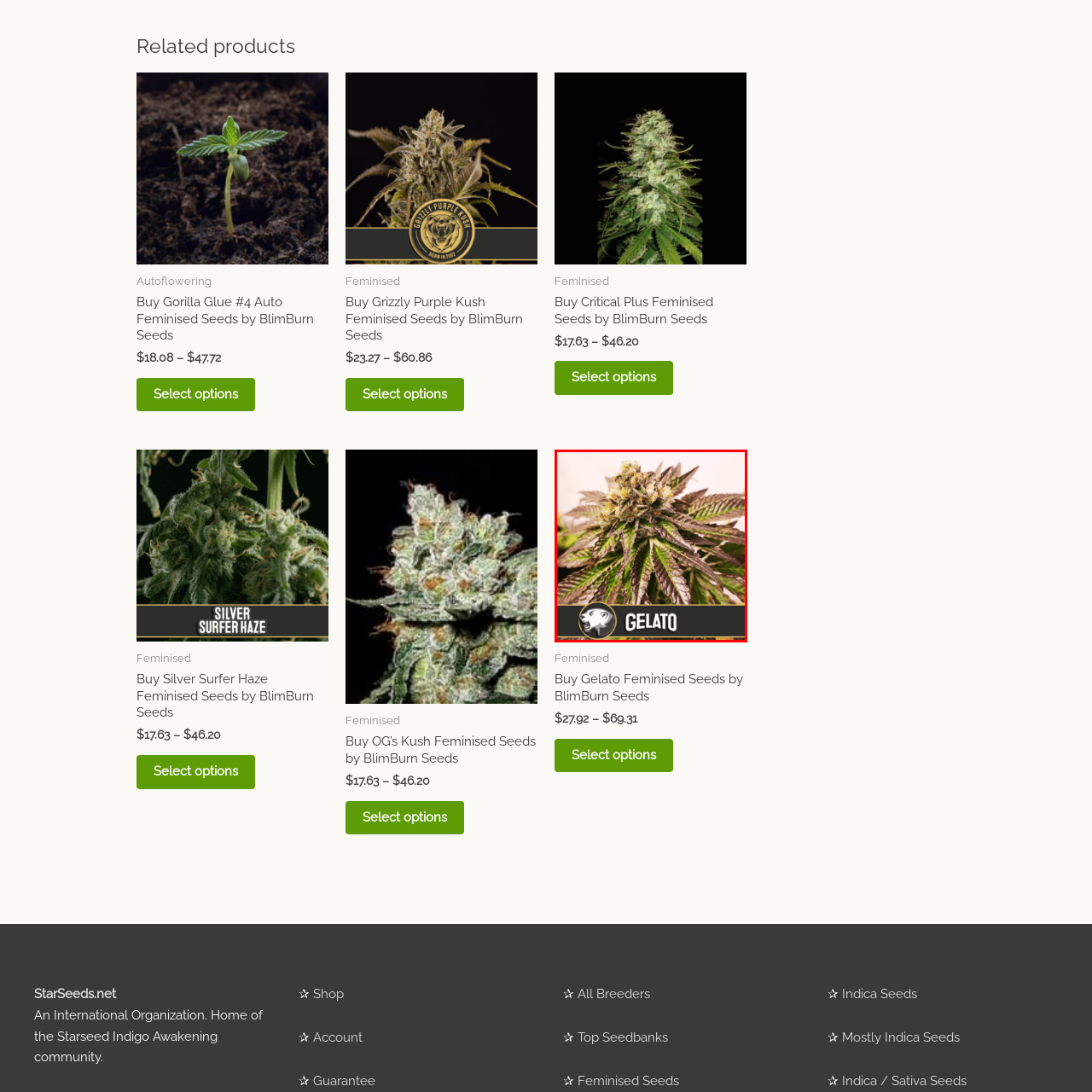Analyze and describe the image content within the red perimeter in detail.

This image showcases the Gelato Feminised Seeds from BlimBurn Seeds, featuring a vibrant and lush cannabis plant. The close-up reveals the distinctive purple-hued leaves and dense, resinous buds, highlighting its premium quality. Underneath the striking image, a bold label with the name "GELATO" is prominently displayed, accompanied by a graphic of a lion, symbolizing strength and vitality. This eye-catching design is part of a product offering that suggests a rich, flavorful experience for growers and enthusiasts alike. The Gelato strain is renowned for its balanced effects and sweet, dessert-like aroma, making it a favorite among cannabis connoisseurs.